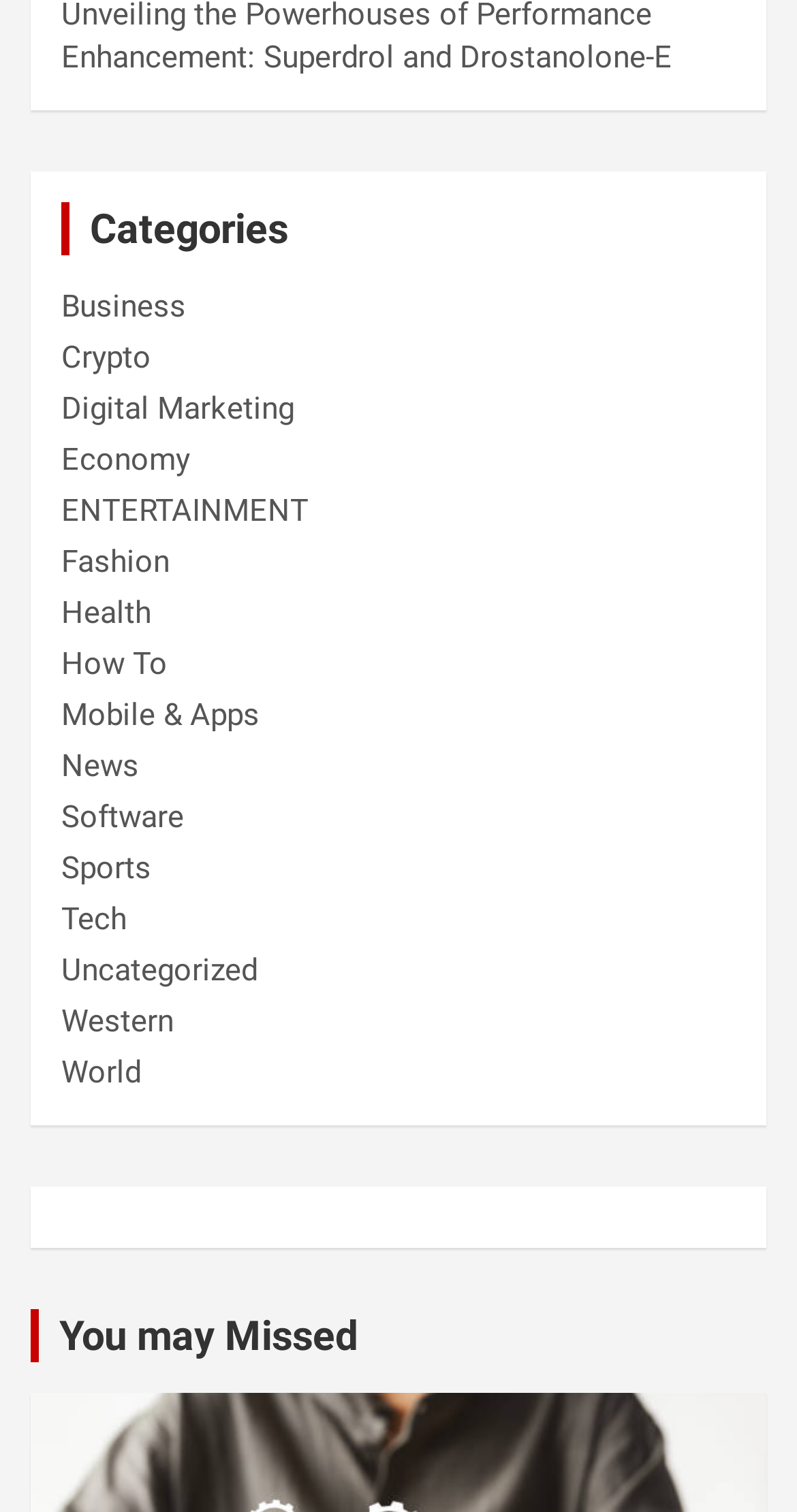Identify the bounding box coordinates for the UI element mentioned here: "ENTERTAINMENT". Provide the coordinates as four float values between 0 and 1, i.e., [left, top, right, bottom].

[0.077, 0.325, 0.387, 0.349]